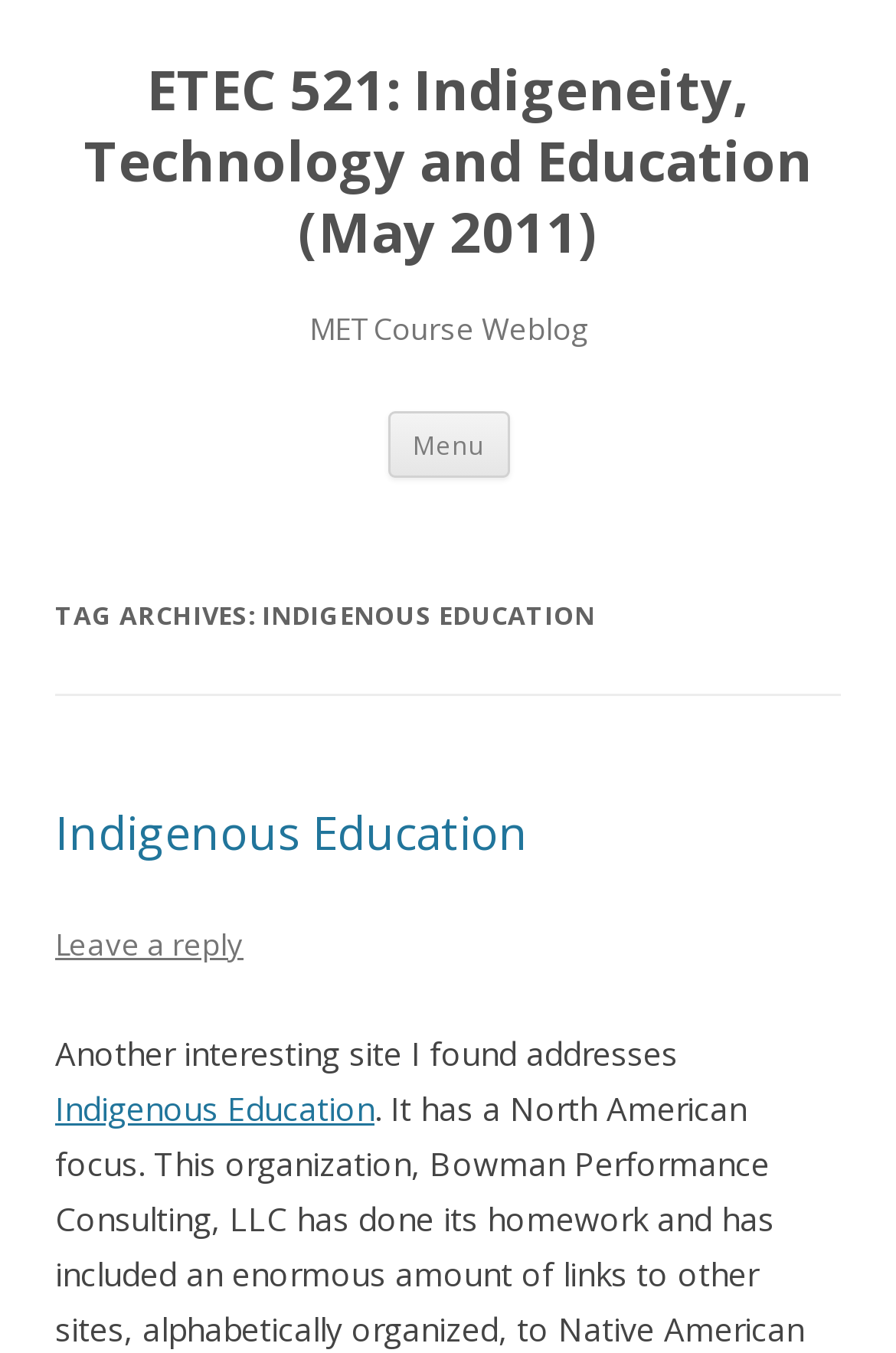How many headings are there on the webpage? From the image, respond with a single word or brief phrase.

4